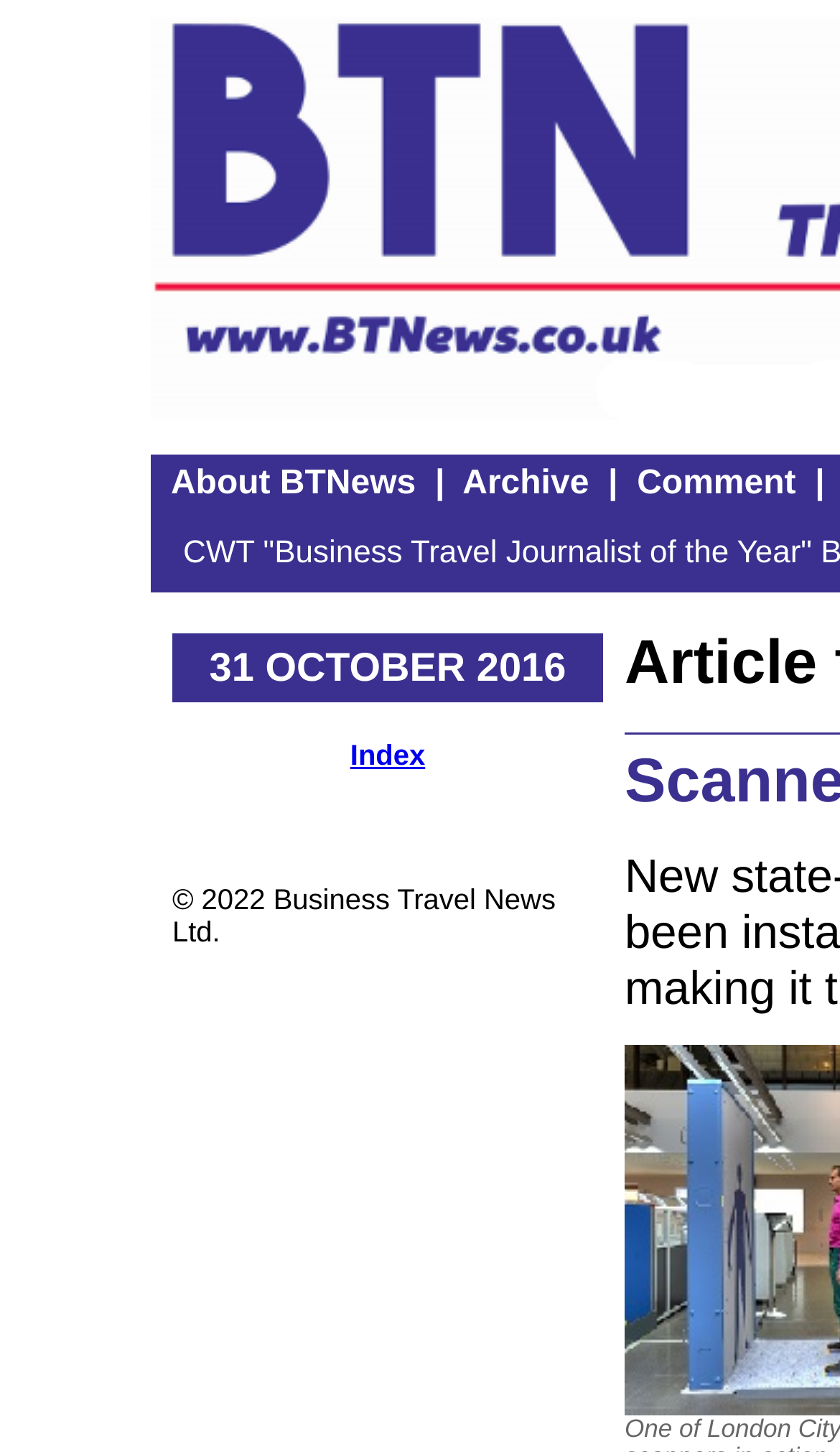What is the copyright year mentioned on the webpage? Look at the image and give a one-word or short phrase answer.

2022